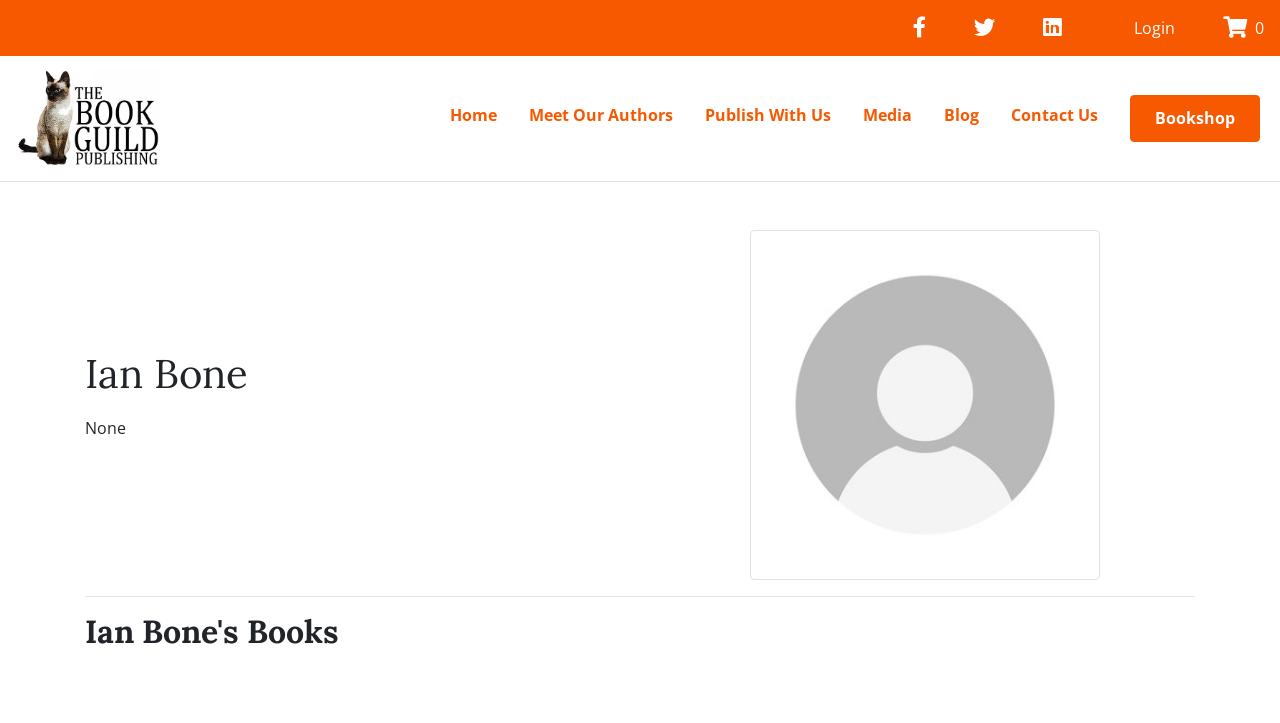Identify the bounding box coordinates of the clickable region necessary to fulfill the following instruction: "Click the Home link". The bounding box coordinates should be four float numbers between 0 and 1, i.e., [left, top, right, bottom].

[0.345, 0.131, 0.395, 0.187]